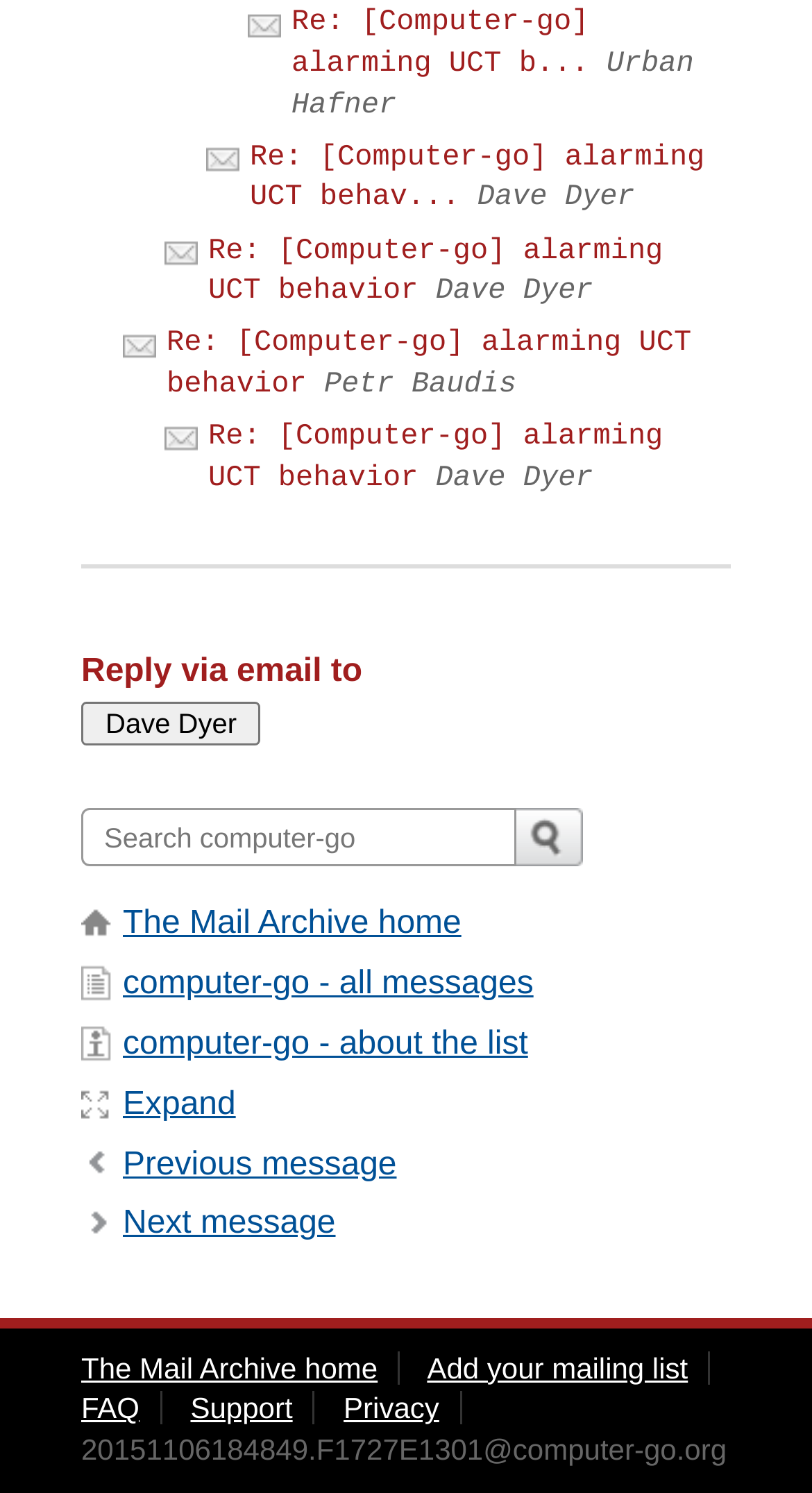Specify the bounding box coordinates of the area that needs to be clicked to achieve the following instruction: "View previous message".

[0.151, 0.768, 0.488, 0.791]